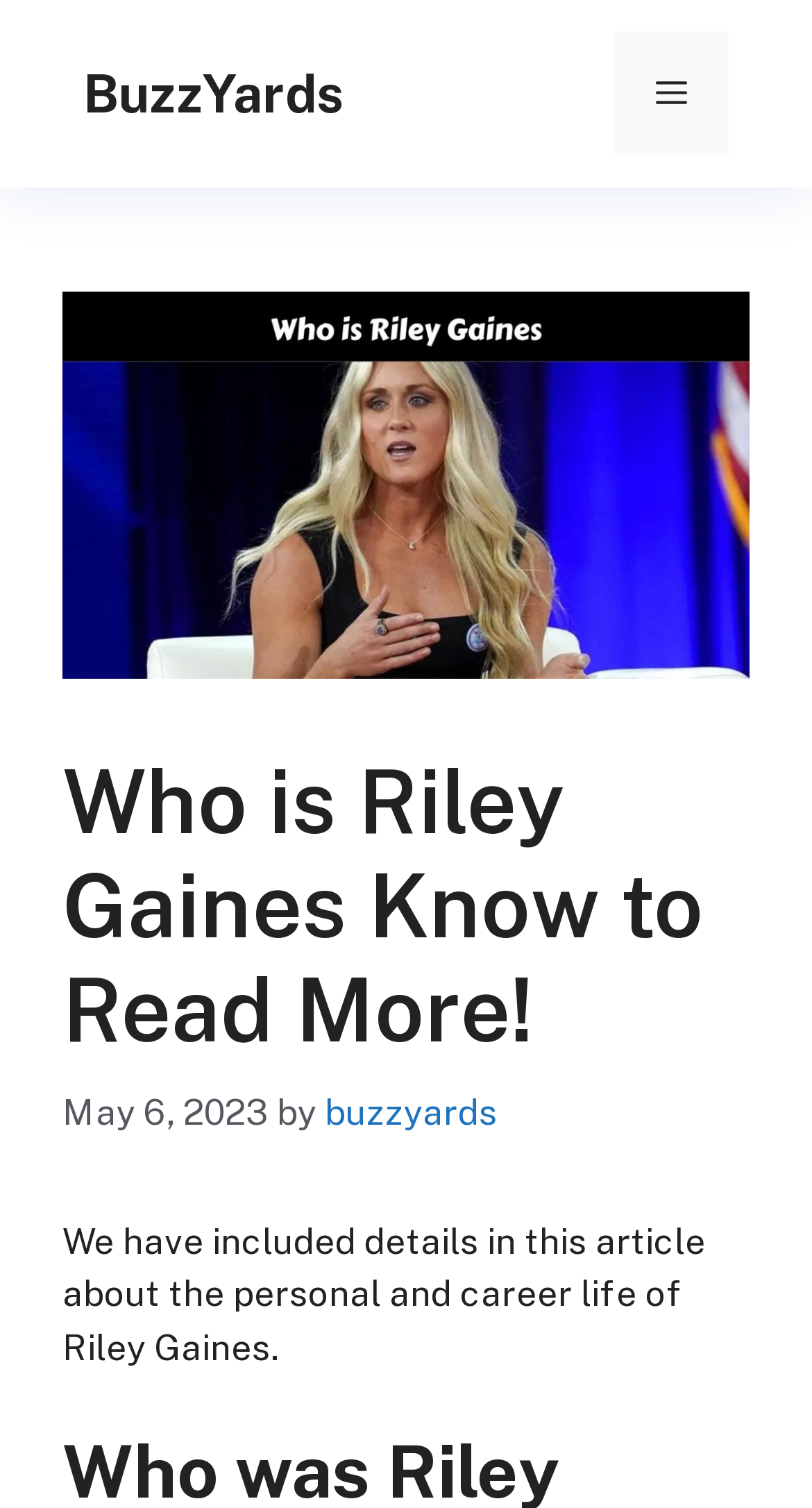Who is the author of the article?
Based on the screenshot, answer the question with a single word or phrase.

buzzyards